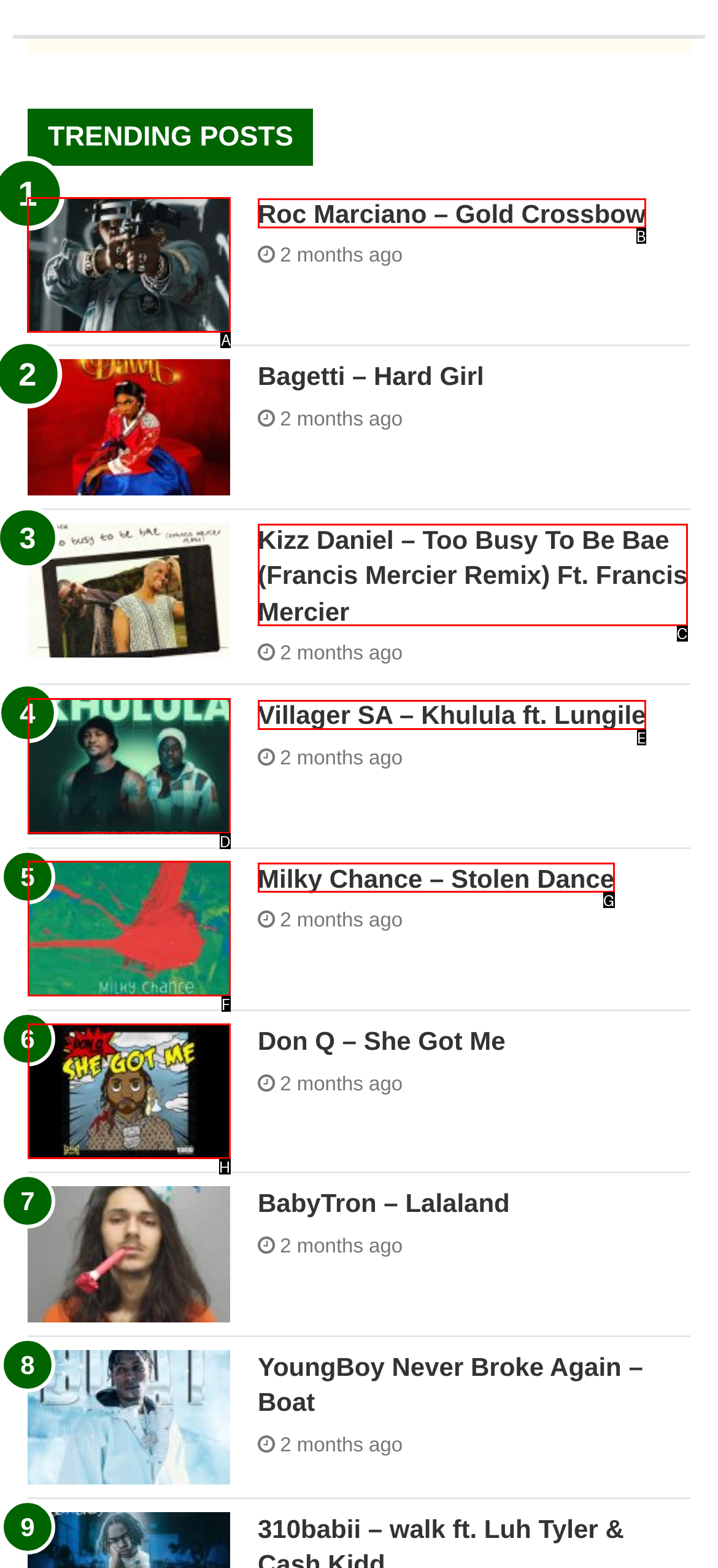To perform the task "Click on the link 'Roc Marciano – Gold Crossbow'", which UI element's letter should you select? Provide the letter directly.

A